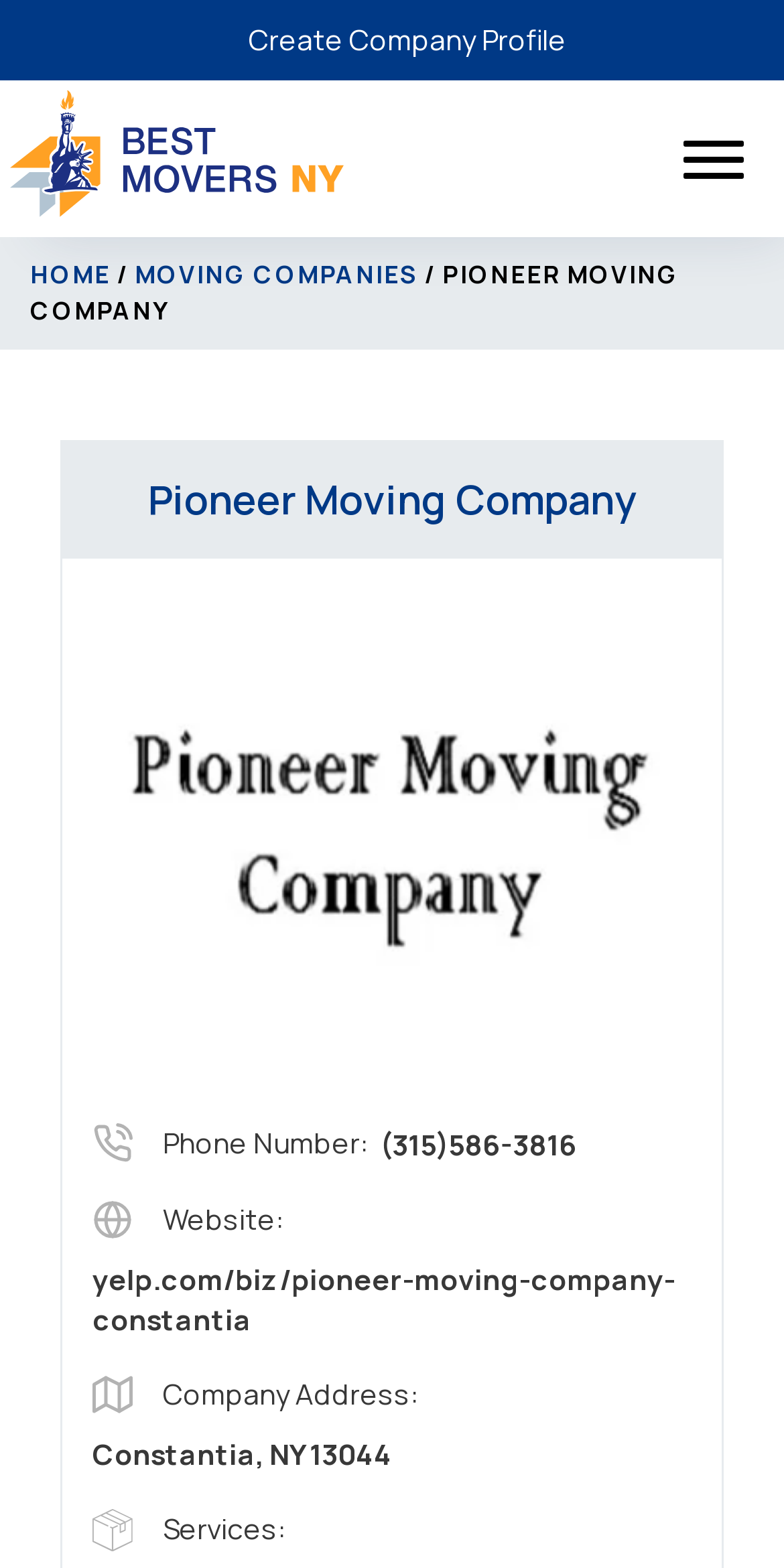Find the bounding box coordinates for the element described here: "Create Company Profile".

[0.317, 0.013, 0.722, 0.038]